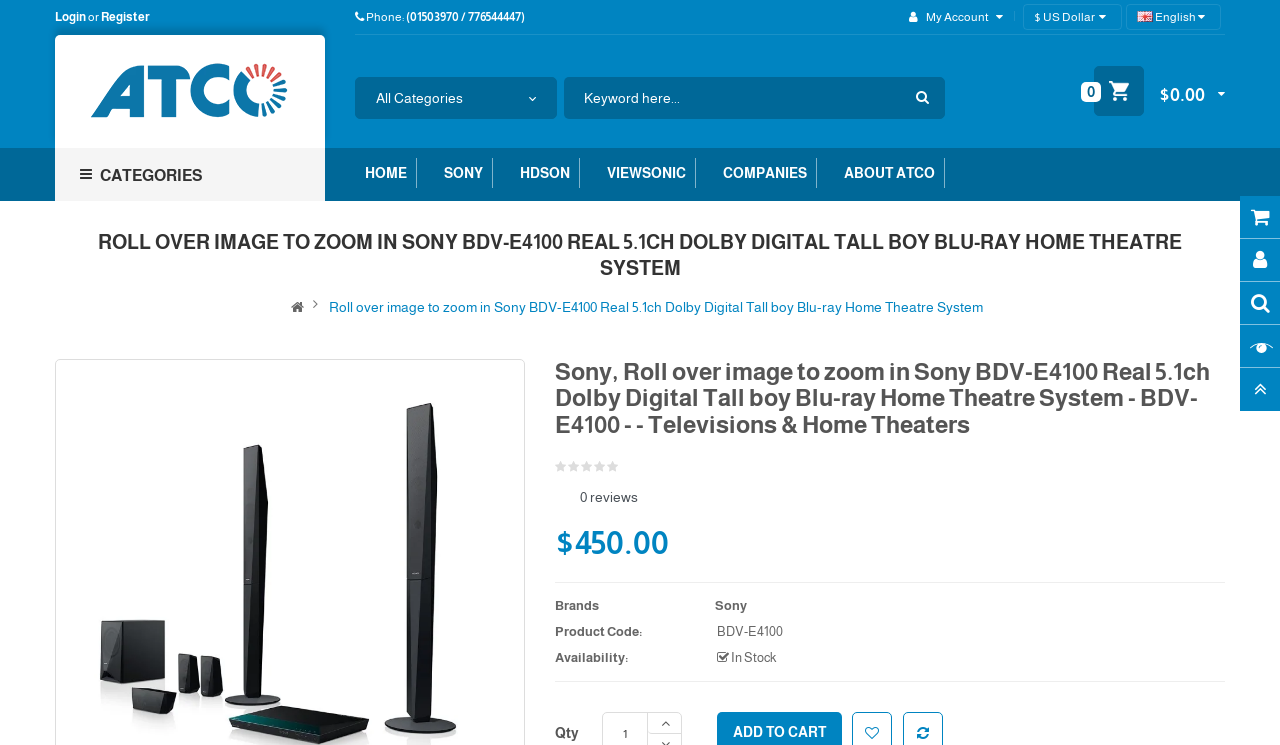Please identify the bounding box coordinates of where to click in order to follow the instruction: "Change language".

[0.888, 0.007, 0.945, 0.039]